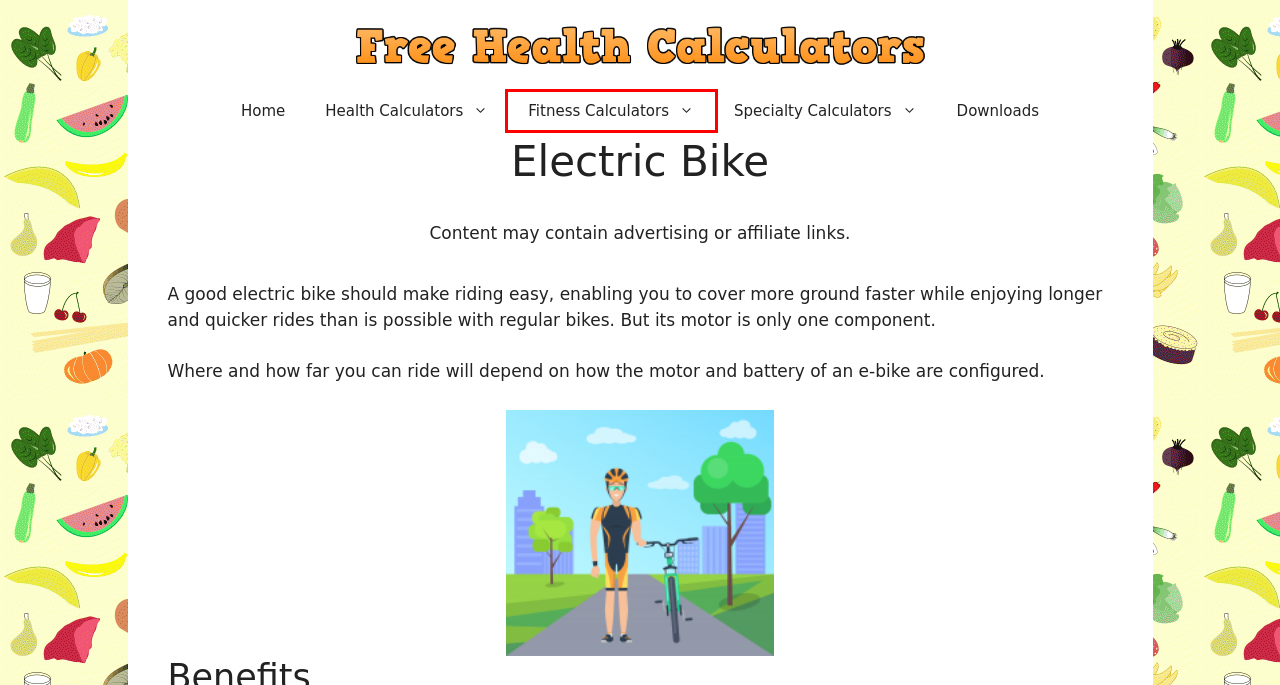You are provided with a screenshot of a webpage containing a red rectangle bounding box. Identify the webpage description that best matches the new webpage after the element in the bounding box is clicked. Here are the potential descriptions:
A. Health Calculators – FreeHealthCalculators.com
B. Specialty Calculators – FreeHealthCalculators.com
C. Fitness Calculators – FreeHealthCalculators.com
D. Waist To Hip Ratio – FreeHealthCalculators.com
E. FreeHealthCalculators.com – The data you need for your health goals
F. Affiliate Disclosure – FreeHealthCalculators.com
G. Pregnancy Menu – FreeHealthCalculators.com
H. Downloads – FreeHealthCalculators.com

C